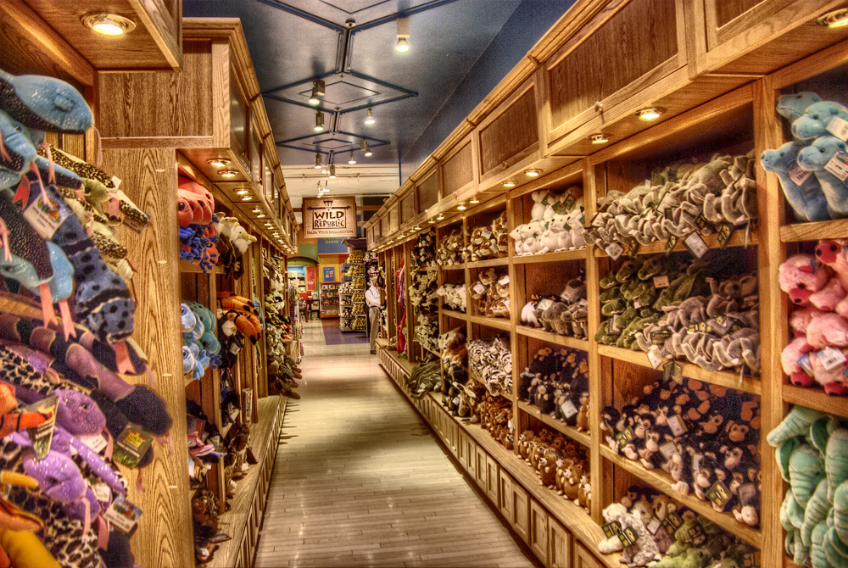Give a concise answer using one word or a phrase to the following question:
What is indicated by the sign at the end of the aisle?

WILD REPUBLIC collection